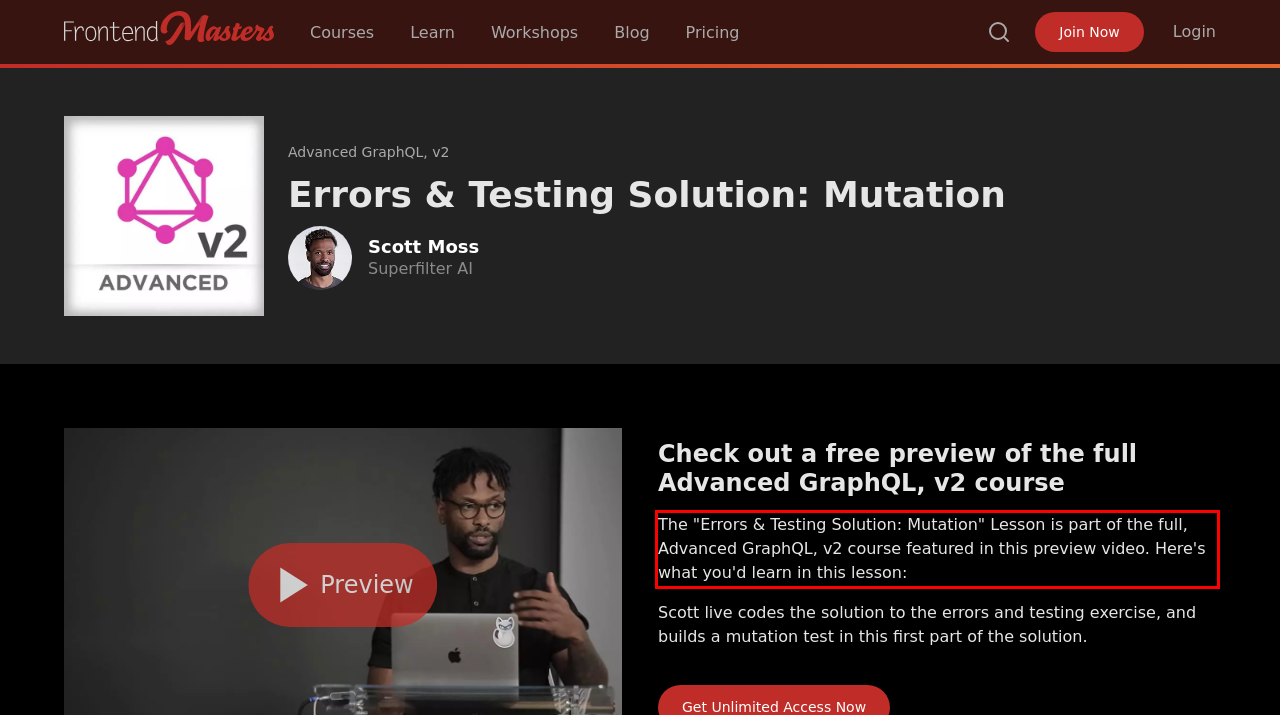Identify the text within the red bounding box on the webpage screenshot and generate the extracted text content.

The "Errors & Testing Solution: Mutation" Lesson is part of the full, Advanced GraphQL, v2 course featured in this preview video. Here's what you'd learn in this lesson: